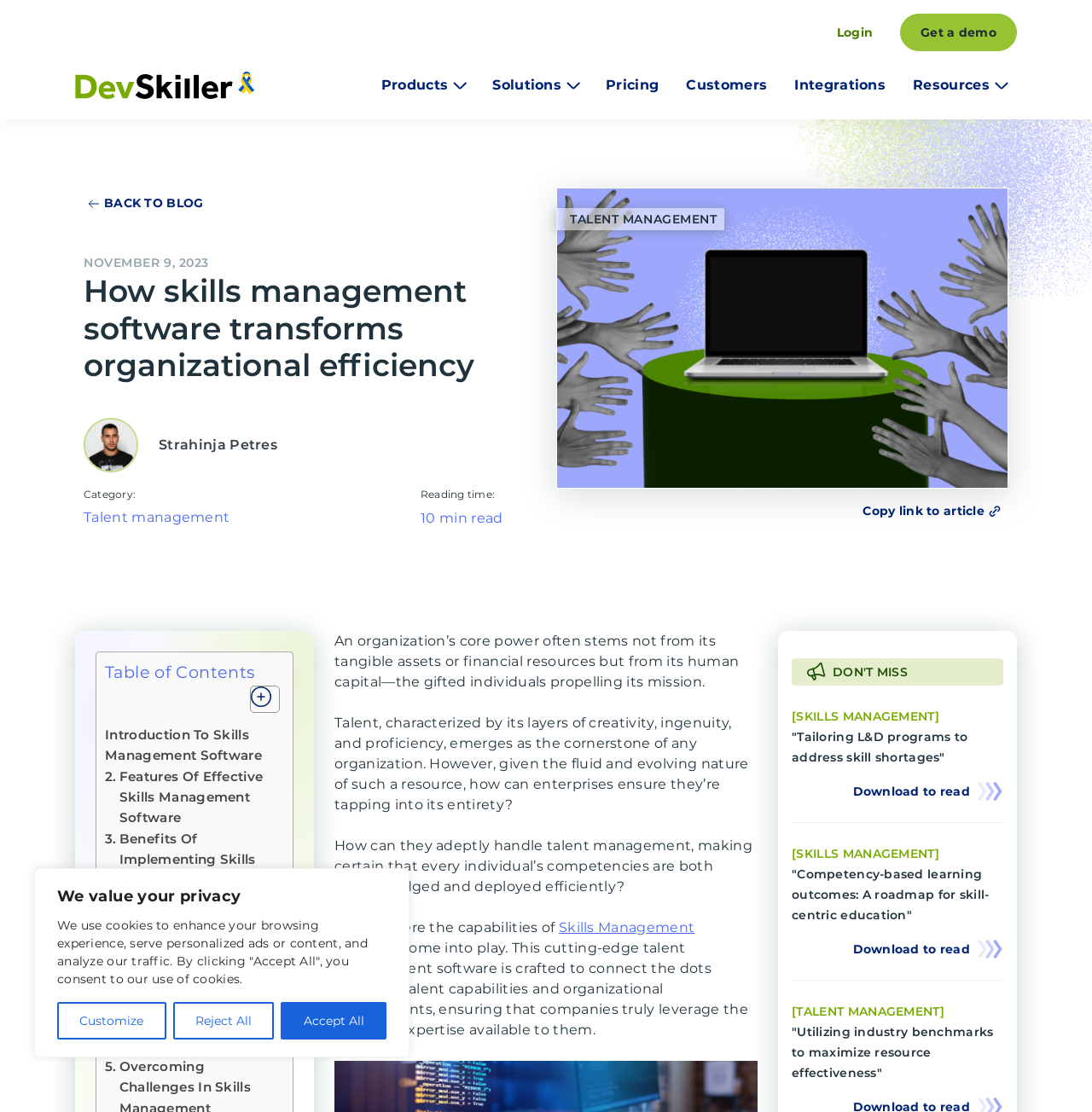Respond to the question with just a single word or phrase: 
How long does it take to read the article?

10 min read